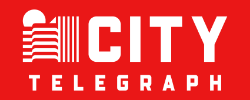What is the font style of 'CITY'?
Answer the question with a thorough and detailed explanation.

The font style of 'CITY' is bold because the caption mentions that the word 'CITY' is rendered in bold, white capital letters, clearly emphasizing the urban focus of the media outlet.